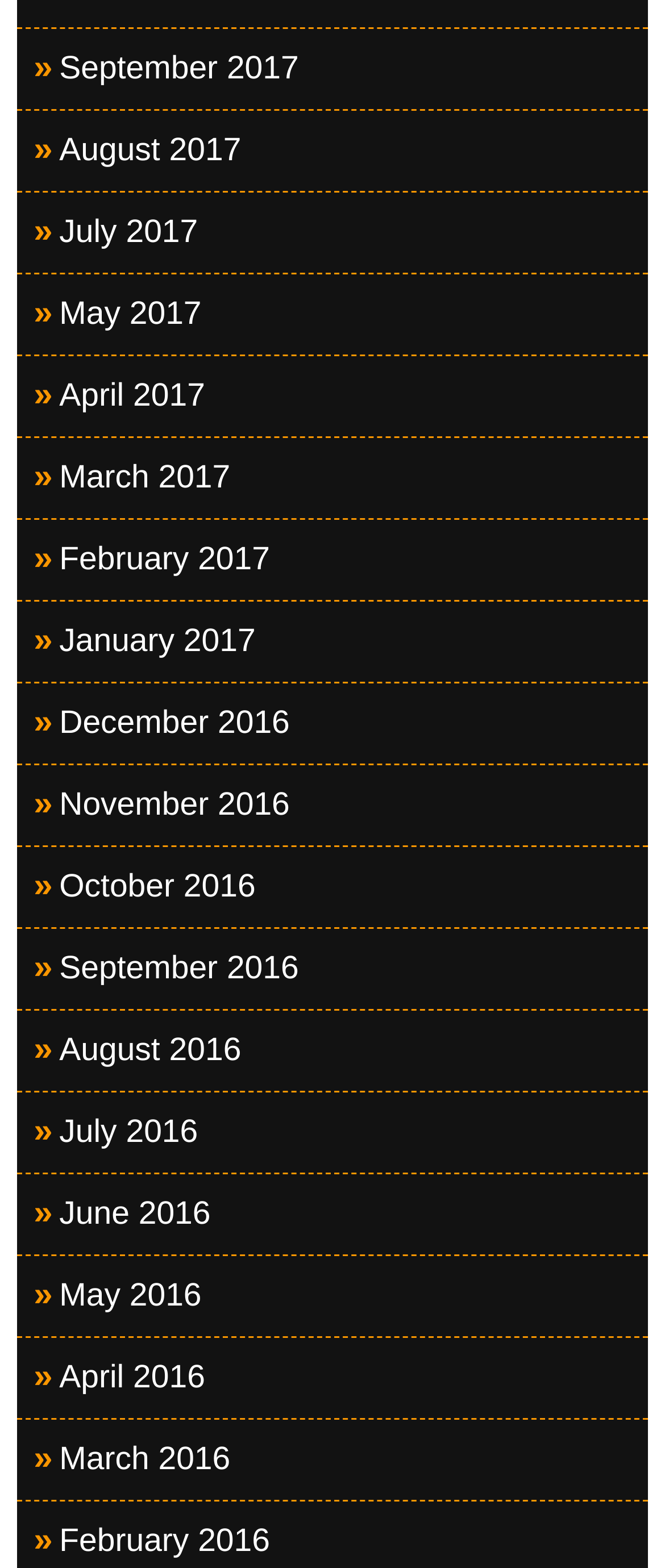Are the months listed in chronological order?
Using the image, respond with a single word or phrase.

Yes